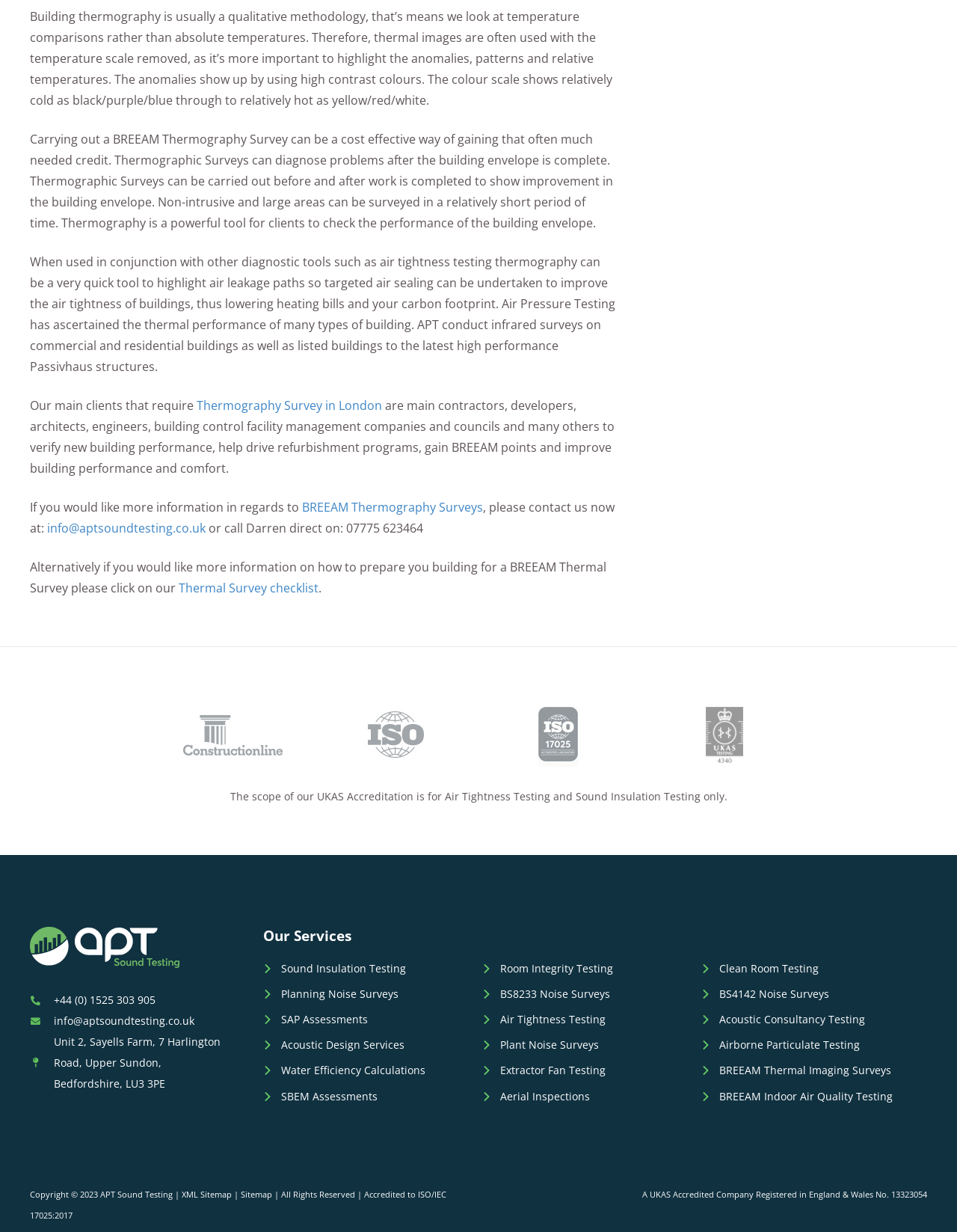Please identify the bounding box coordinates of the element's region that I should click in order to complete the following instruction: "Get more information about Sound Insulation Testing". The bounding box coordinates consist of four float numbers between 0 and 1, i.e., [left, top, right, bottom].

[0.275, 0.78, 0.504, 0.792]